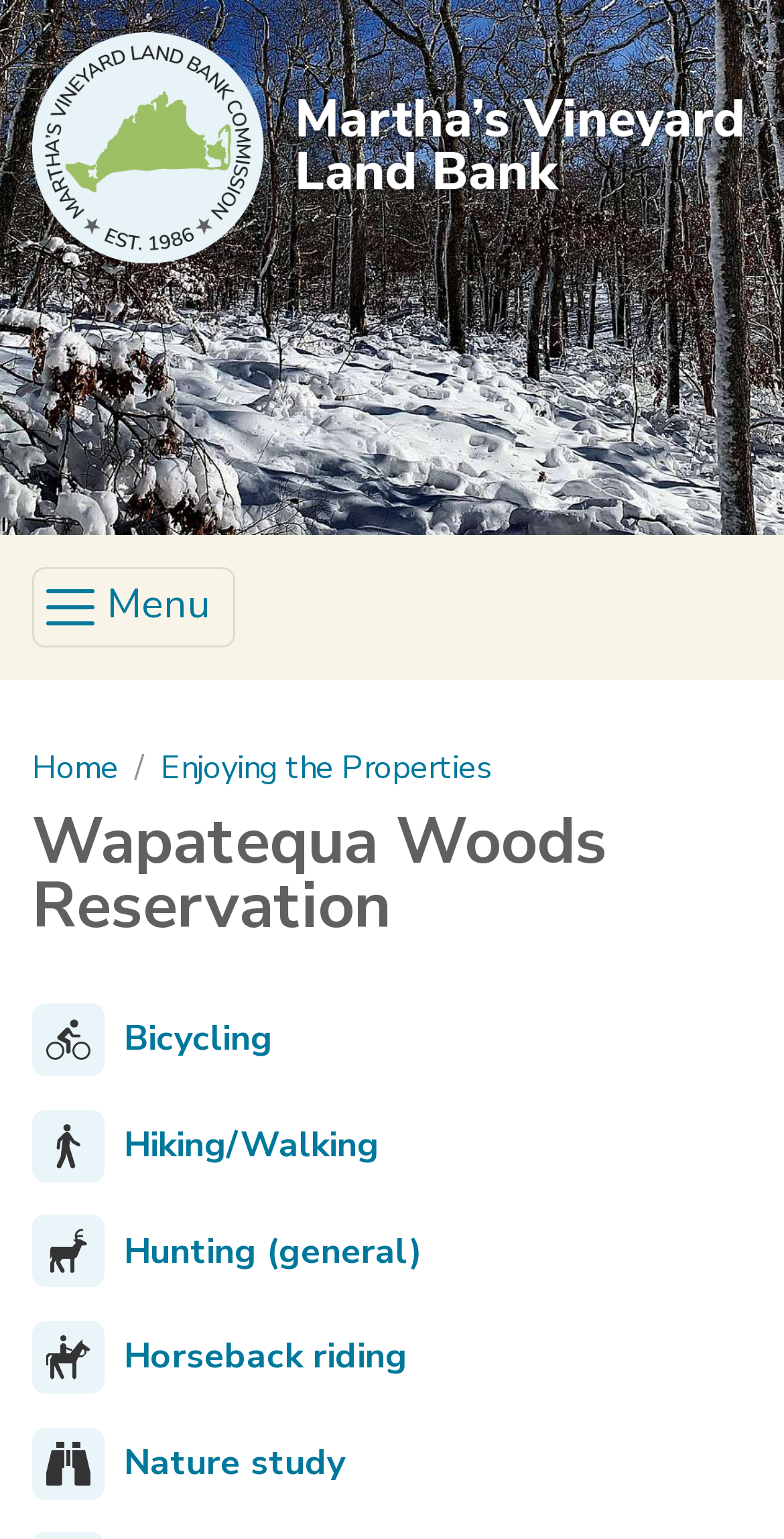Please give the bounding box coordinates of the area that should be clicked to fulfill the following instruction: "Click the Toggle navigation button". The coordinates should be in the format of four float numbers from 0 to 1, i.e., [left, top, right, bottom].

[0.041, 0.368, 0.301, 0.42]